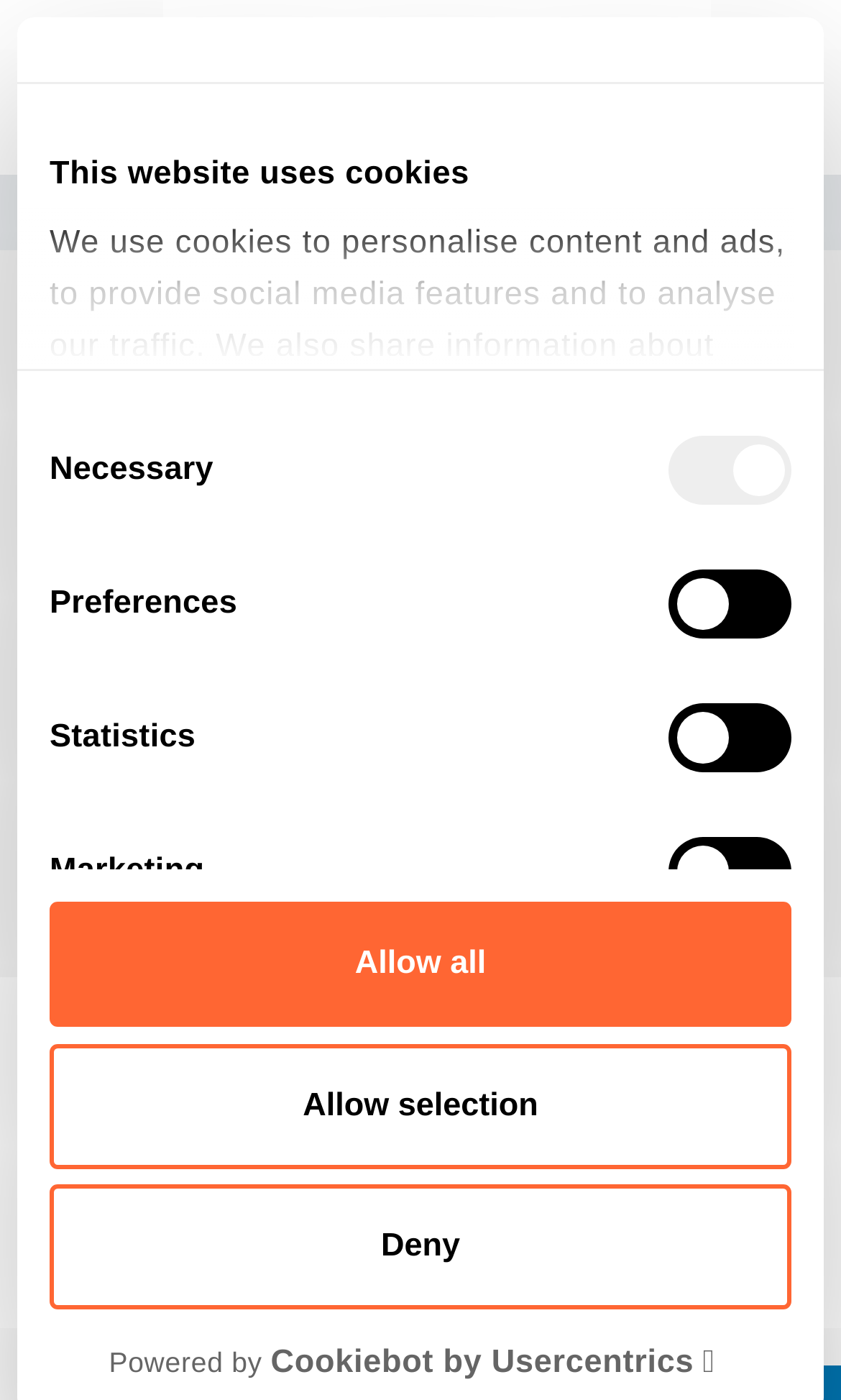Identify the bounding box coordinates for the element you need to click to achieve the following task: "Click the 'Deny' button". The coordinates must be four float values ranging from 0 to 1, formatted as [left, top, right, bottom].

[0.059, 0.846, 0.941, 0.935]